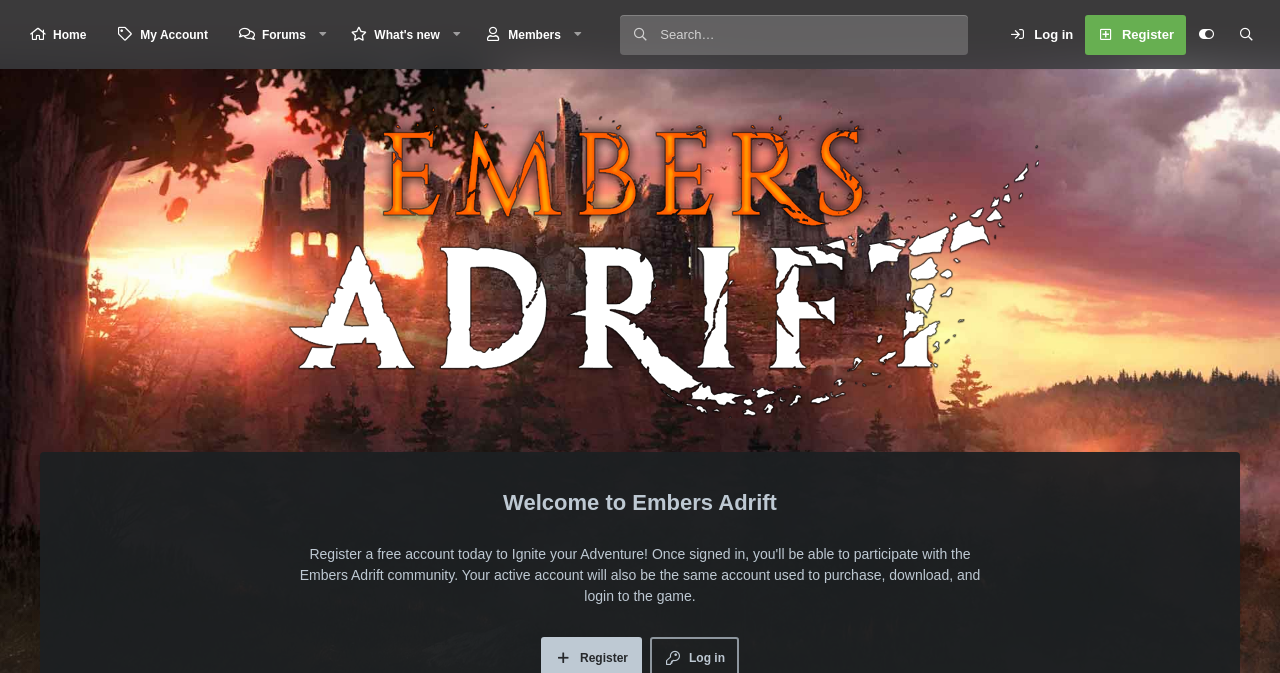Please identify the bounding box coordinates of the area that needs to be clicked to fulfill the following instruction: "Click on Home."

[0.011, 0.021, 0.079, 0.082]